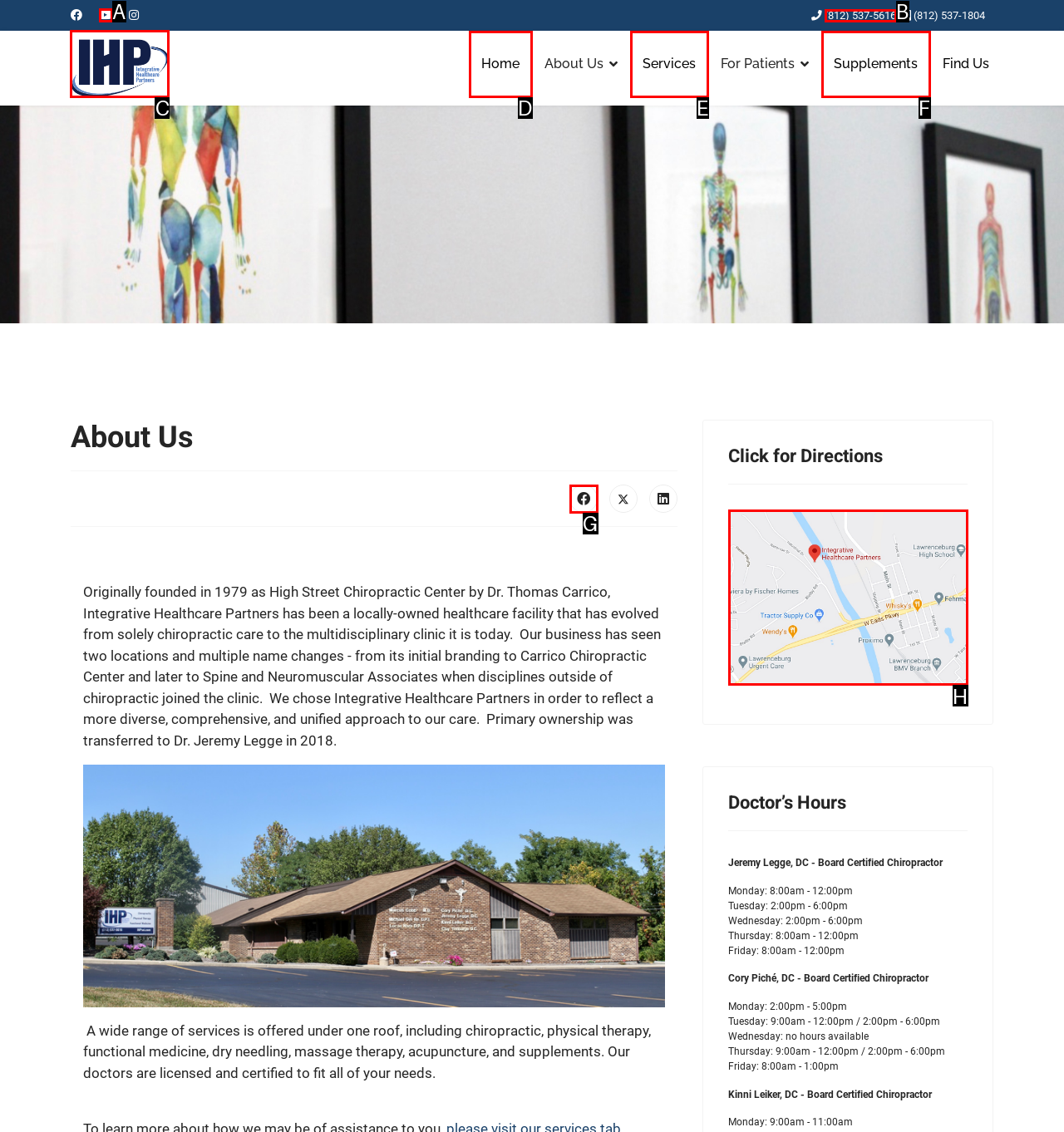Decide which HTML element to click to complete the task: View Integrative Healthcare Partners Provide the letter of the appropriate option.

C